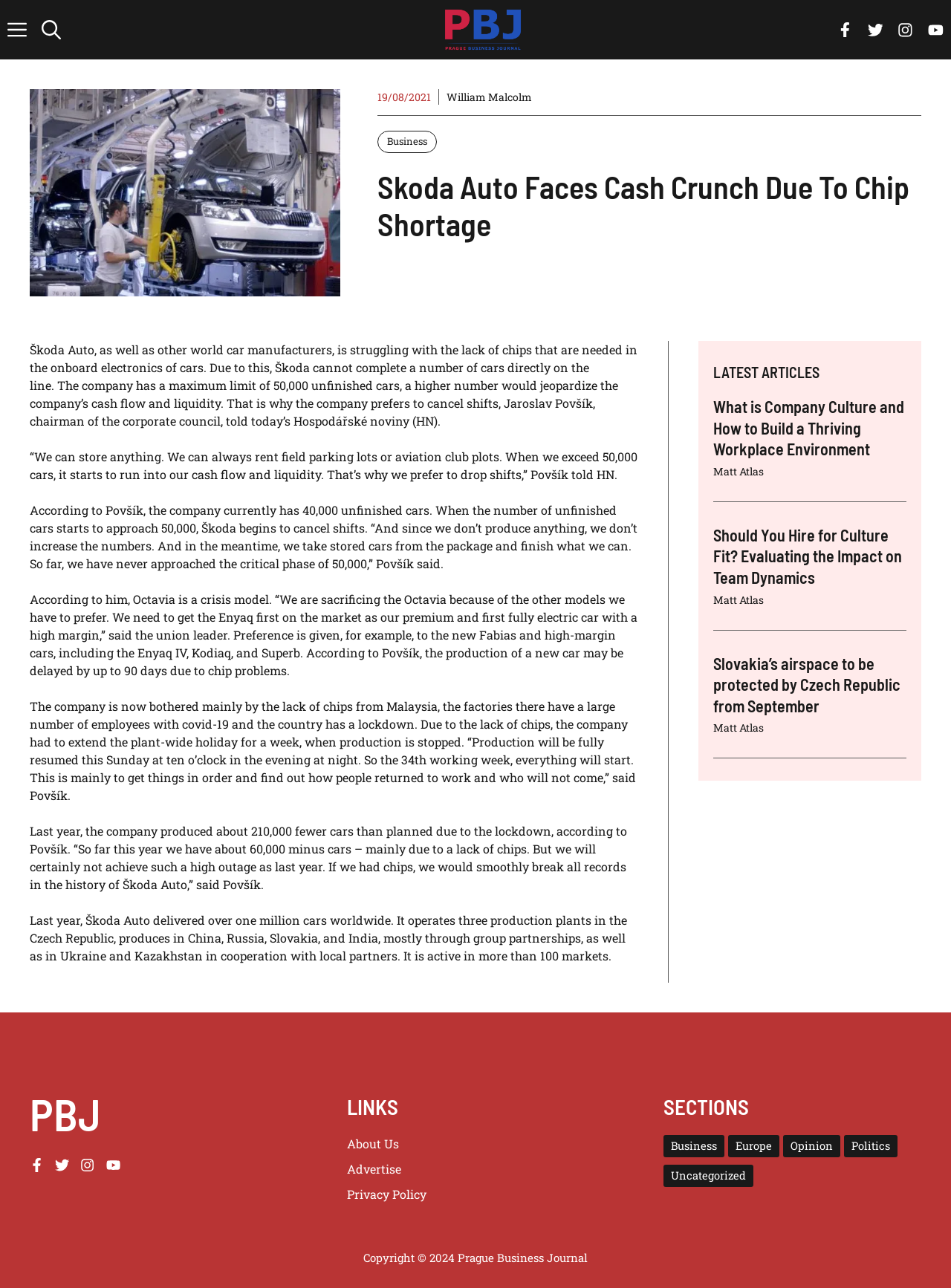What is the name of the union leader?
Look at the image and respond with a single word or a short phrase.

Jaroslav Povšík